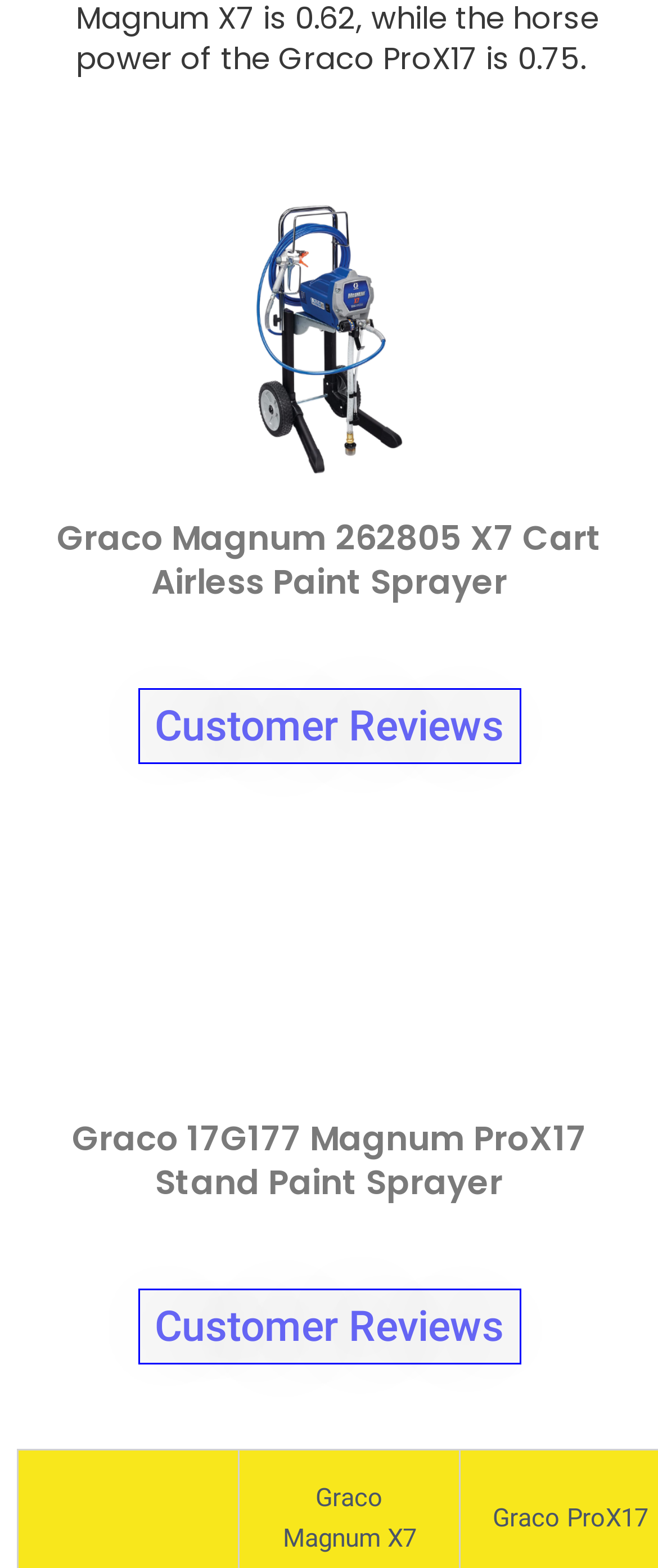Give a concise answer of one word or phrase to the question: 
What is the name of the first paint sprayer?

Graco Magnum X7